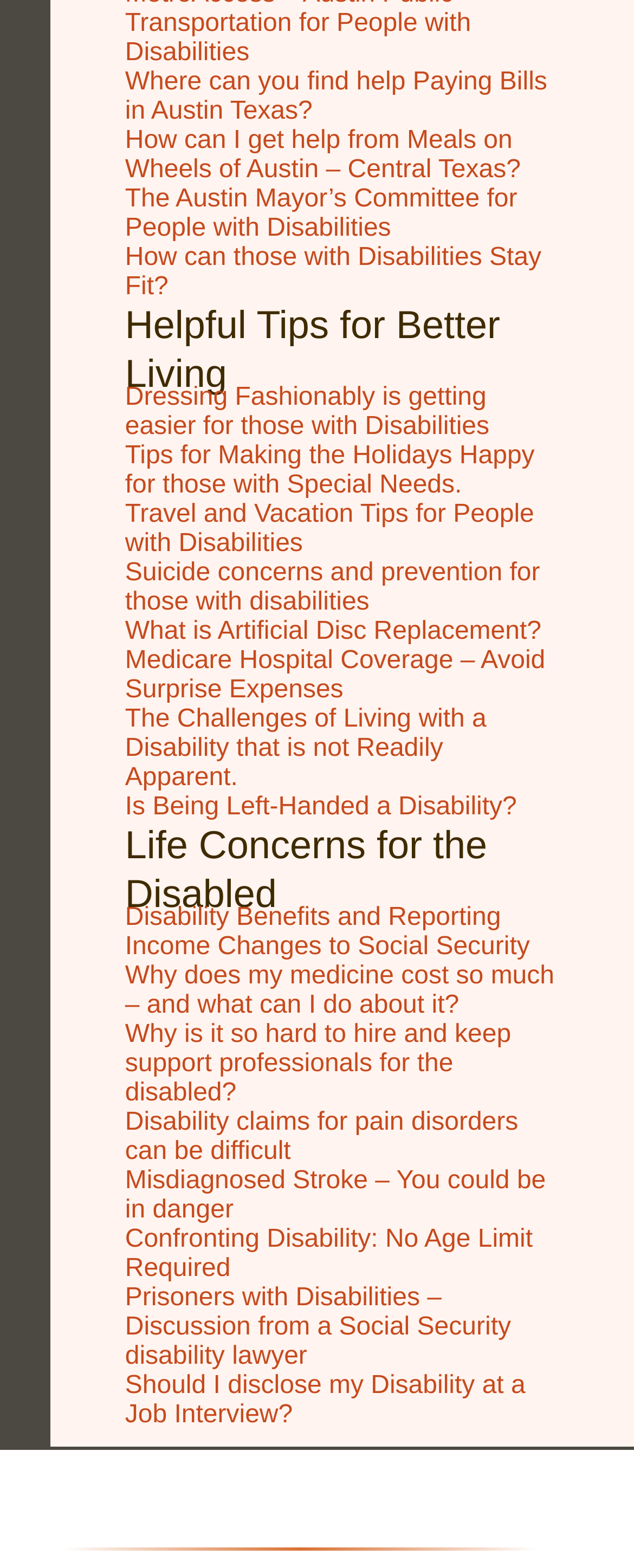Indicate the bounding box coordinates of the element that needs to be clicked to satisfy the following instruction: "Read about tips for making the holidays happy for those with special needs". The coordinates should be four float numbers between 0 and 1, i.e., [left, top, right, bottom].

[0.197, 0.281, 0.843, 0.318]